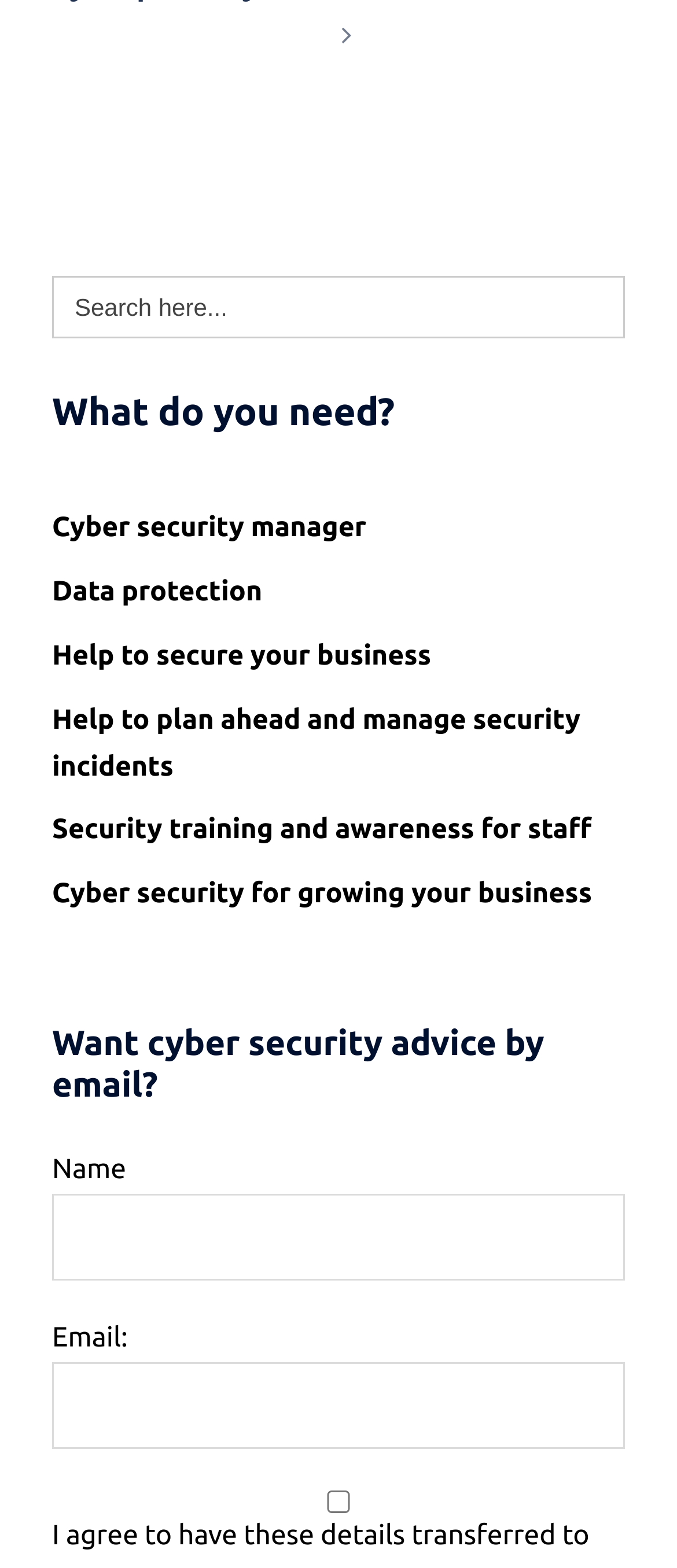What type of information is provided on this webpage?
By examining the image, provide a one-word or phrase answer.

Cyber security information